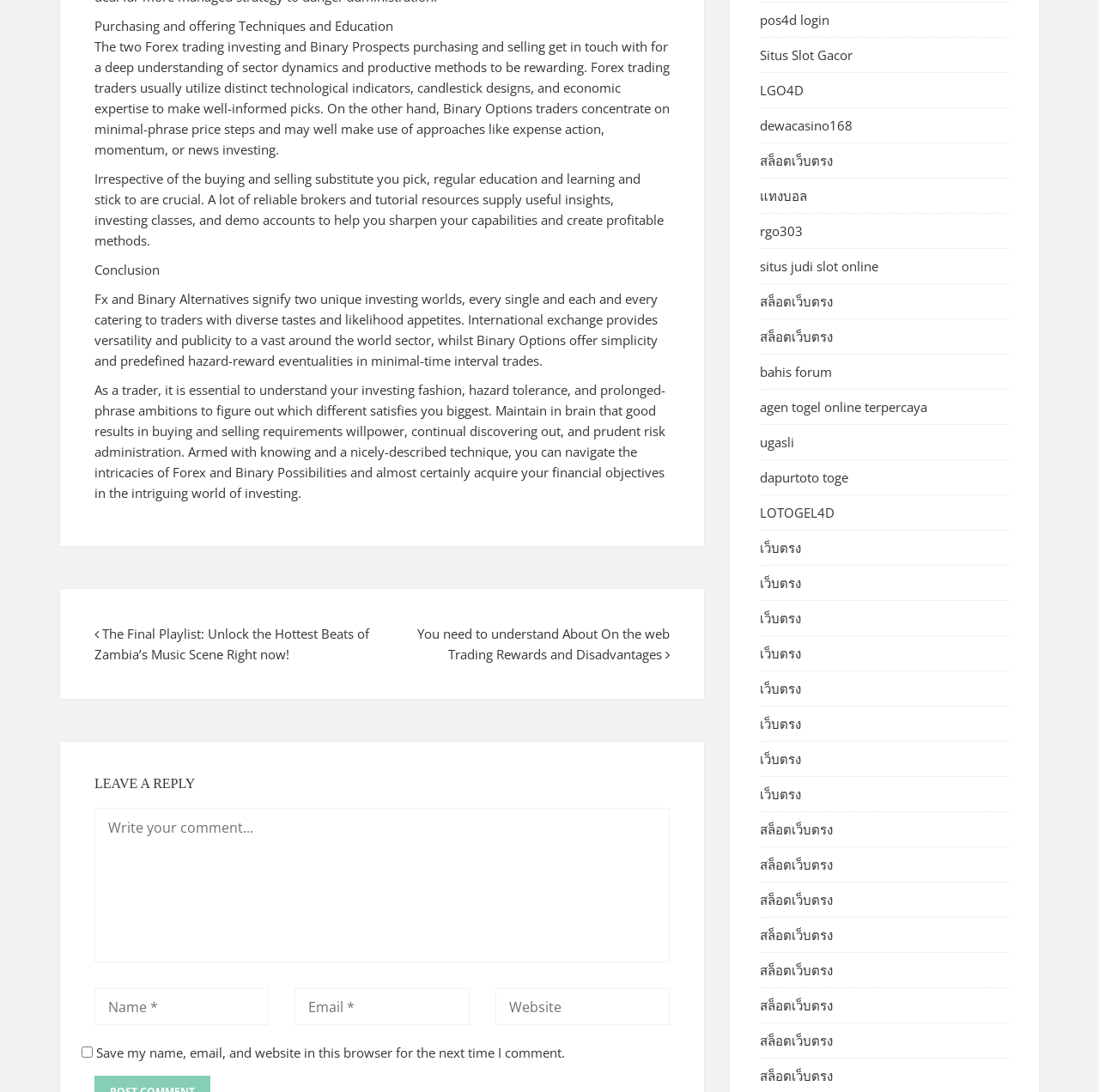Specify the bounding box coordinates of the area to click in order to execute this command: 'Click the 'LEAVE A REPLY' button'. The coordinates should consist of four float numbers ranging from 0 to 1, and should be formatted as [left, top, right, bottom].

[0.086, 0.71, 0.609, 0.724]